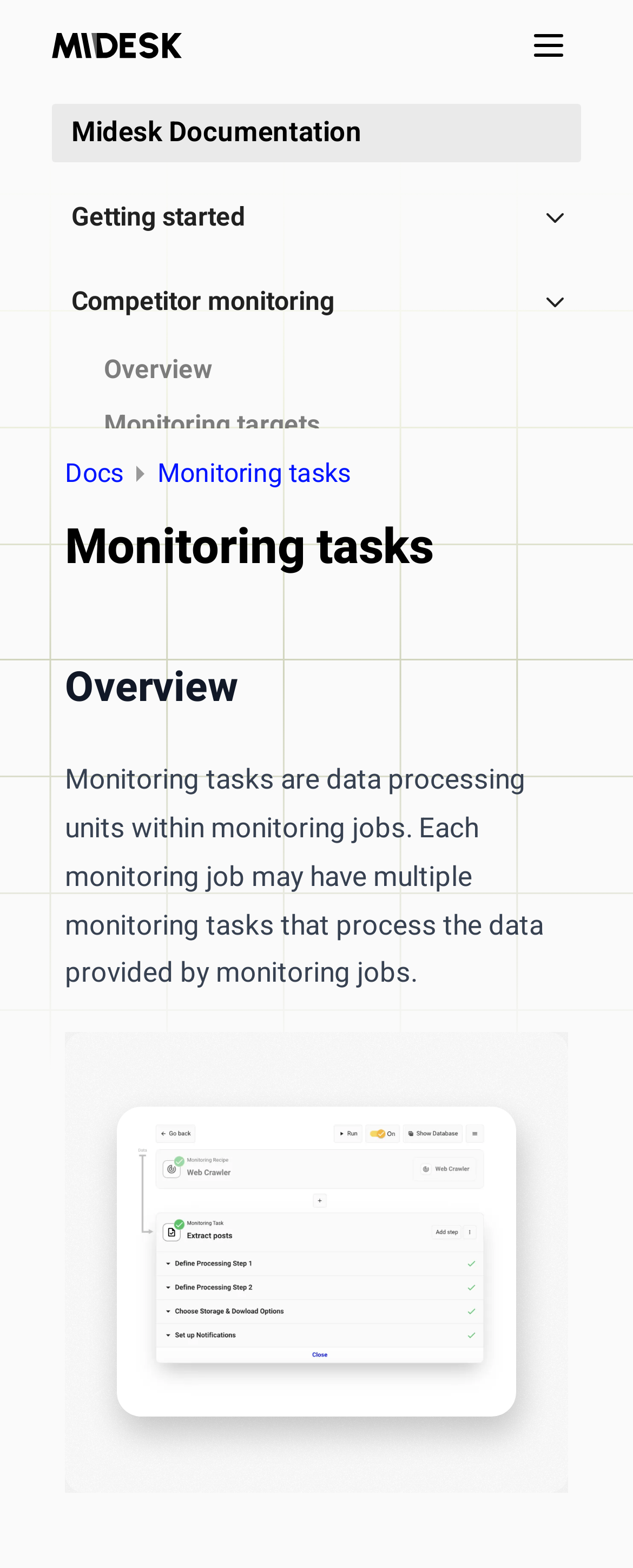What is the purpose of monitoring tasks?
Based on the visual, give a brief answer using one word or a short phrase.

Data processing units